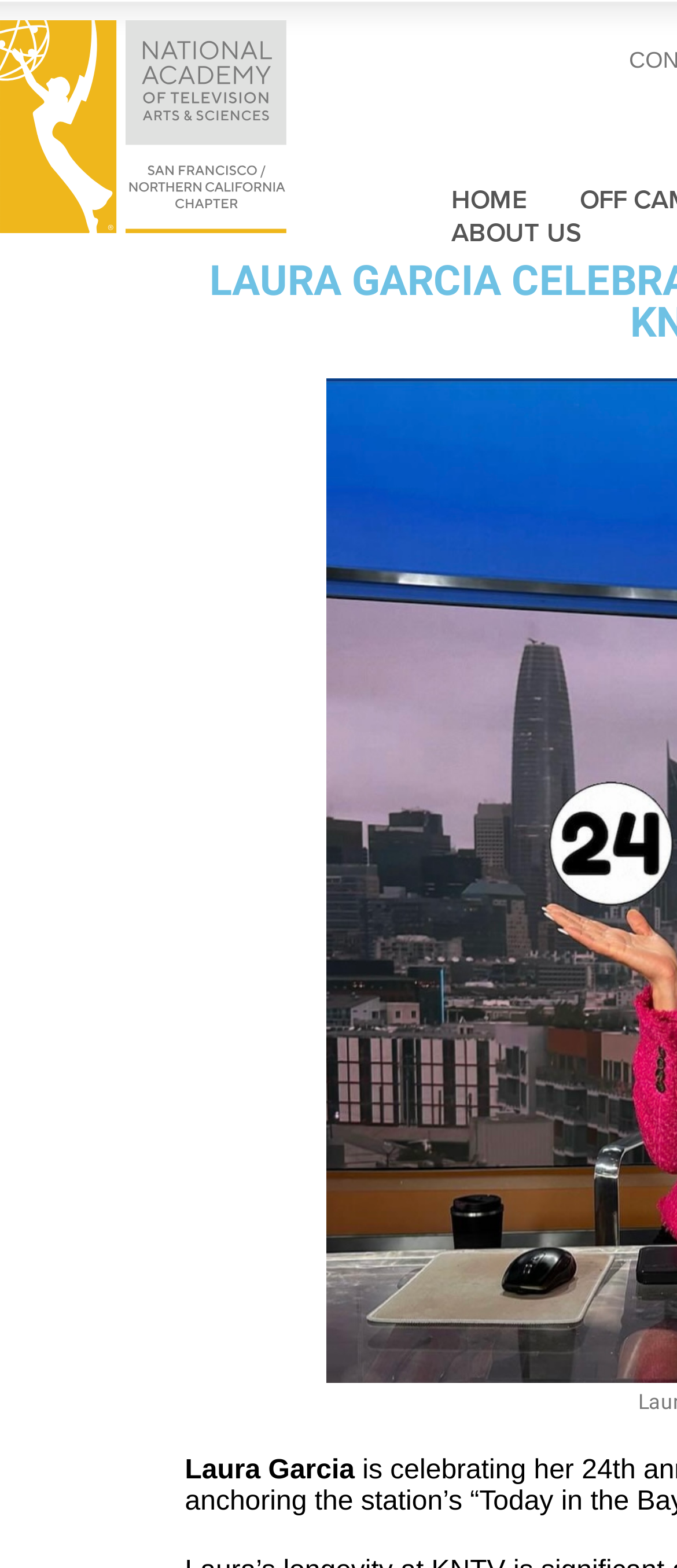Given the element description, predict the bounding box coordinates in the format (top-left x, top-left y, bottom-right x, bottom-right y), using floating point numbers between 0 and 1: Submit

None